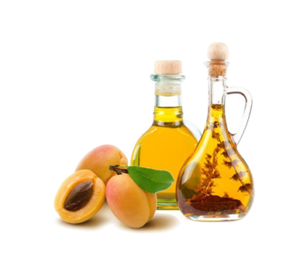What is the source of the oil in the bottles?
Based on the image, respond with a single word or phrase.

Apricots